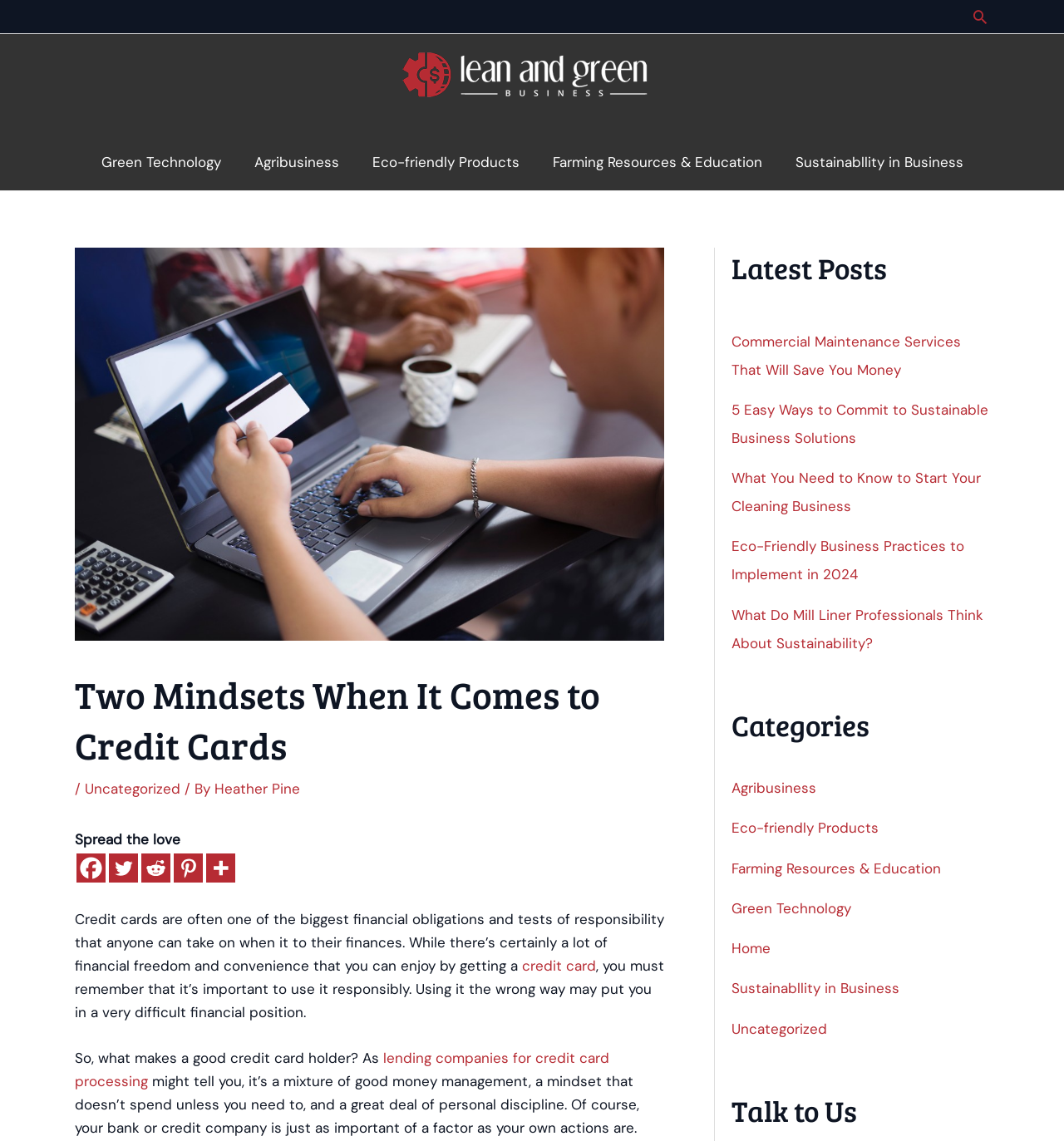Find the bounding box coordinates of the element to click in order to complete this instruction: "Explore the Agribusiness category". The bounding box coordinates must be four float numbers between 0 and 1, denoted as [left, top, right, bottom].

[0.688, 0.683, 0.767, 0.699]